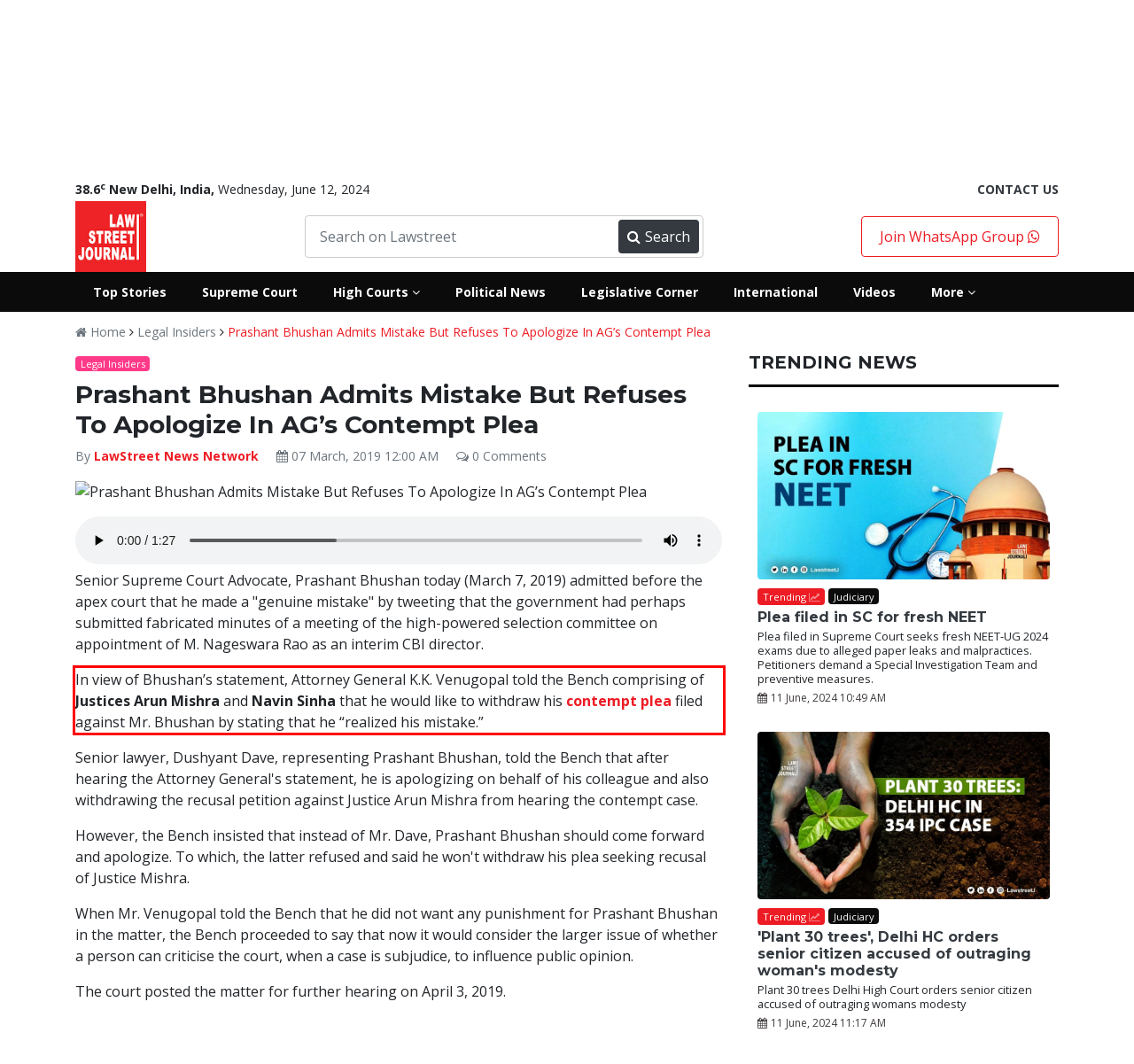You have a screenshot of a webpage, and there is a red bounding box around a UI element. Utilize OCR to extract the text within this red bounding box.

In view of Bhushan’s statement, Attorney General K.K. Venugopal told the Bench comprising of Justices Arun Mishra and Navin Sinha that he would like to withdraw his contempt plea filed against Mr. Bhushan by stating that he “realized his mistake.”